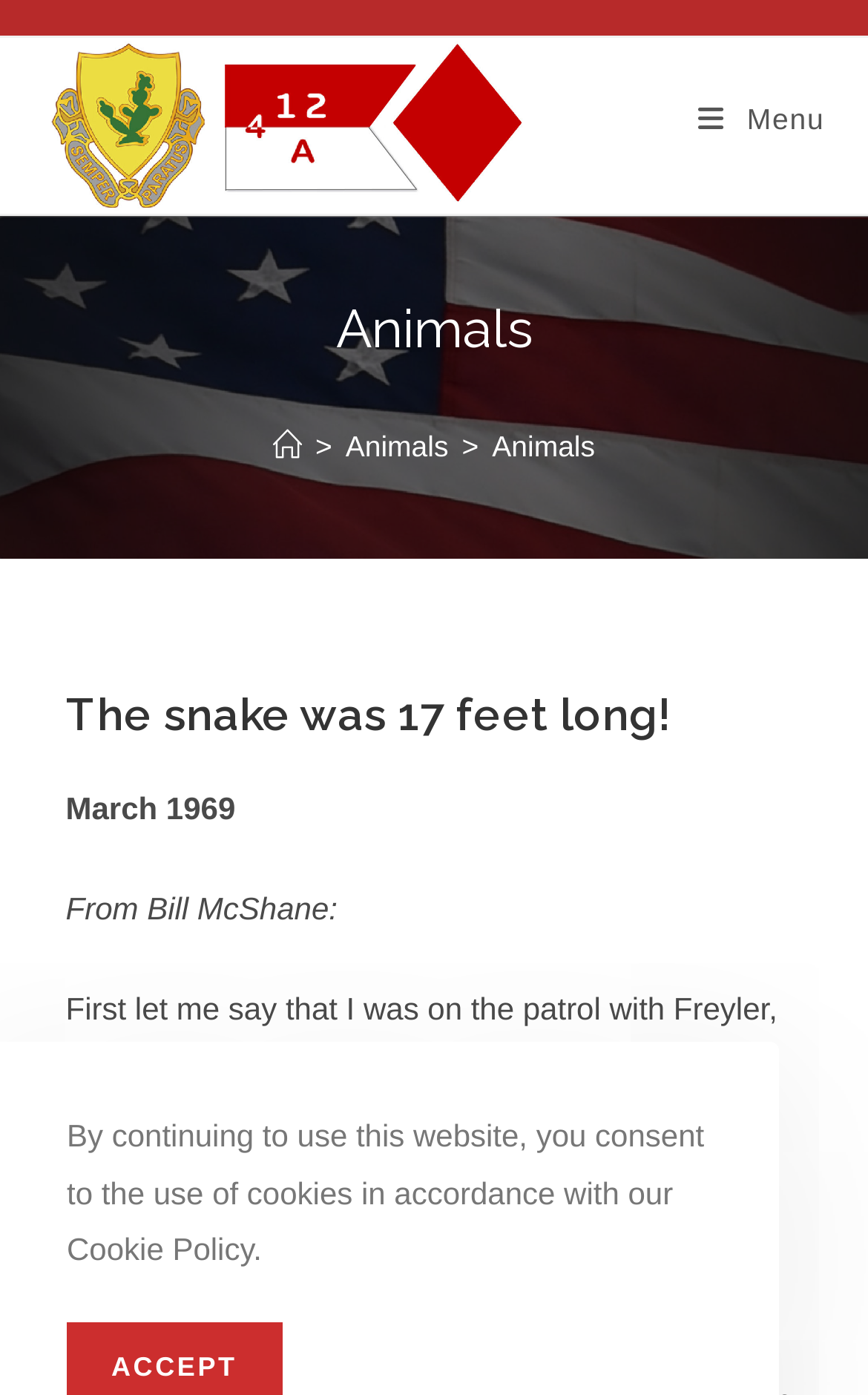Is the snake mentioned in the webpage?
Based on the image, answer the question with as much detail as possible.

I found the answer by looking at the heading element with the text 'The snake was 17 feet long!' which is a child of the HeaderAsNonLandmark element.